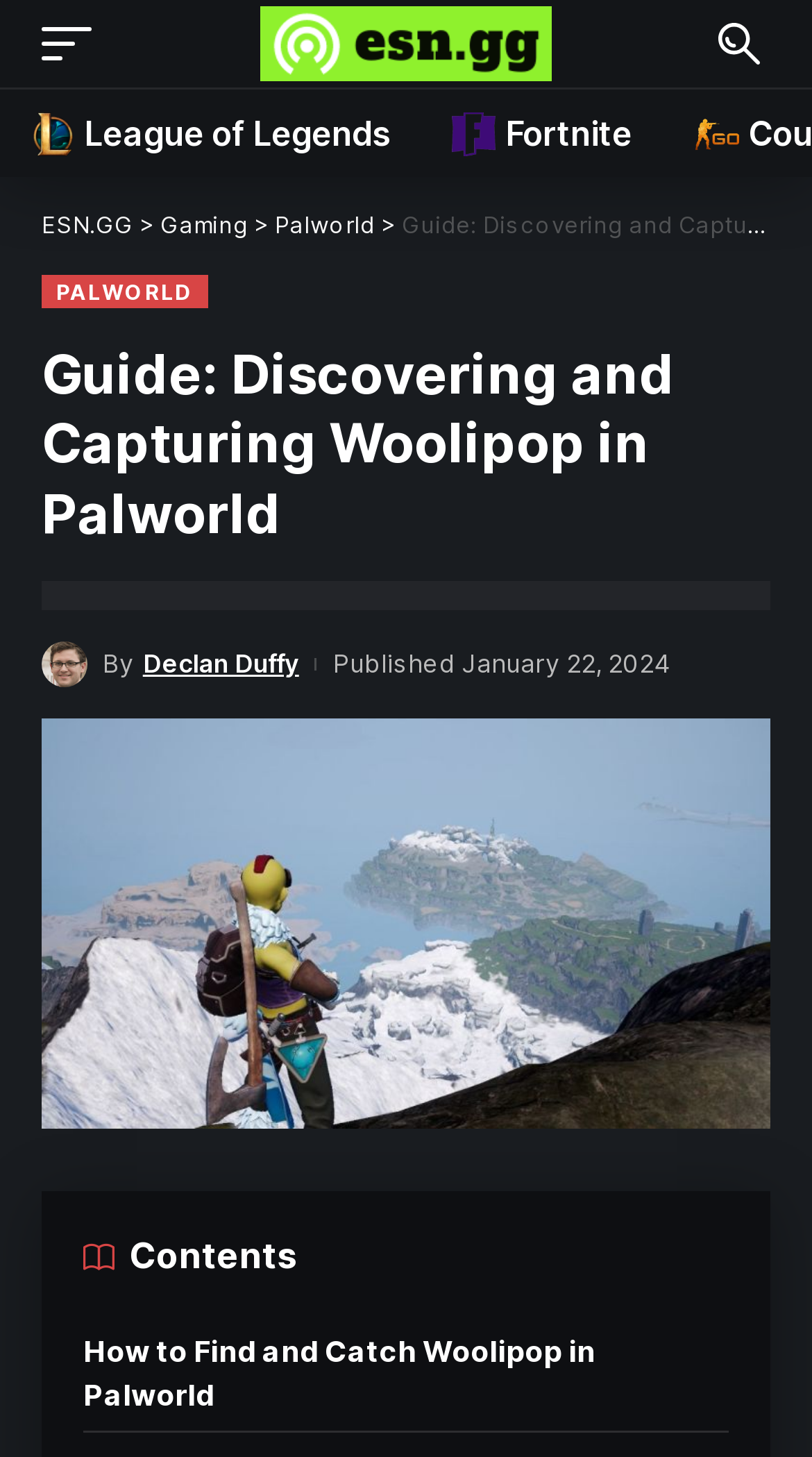Please find the bounding box coordinates of the element that you should click to achieve the following instruction: "Learn about day trading and swing trading". The coordinates should be presented as four float numbers between 0 and 1: [left, top, right, bottom].

None